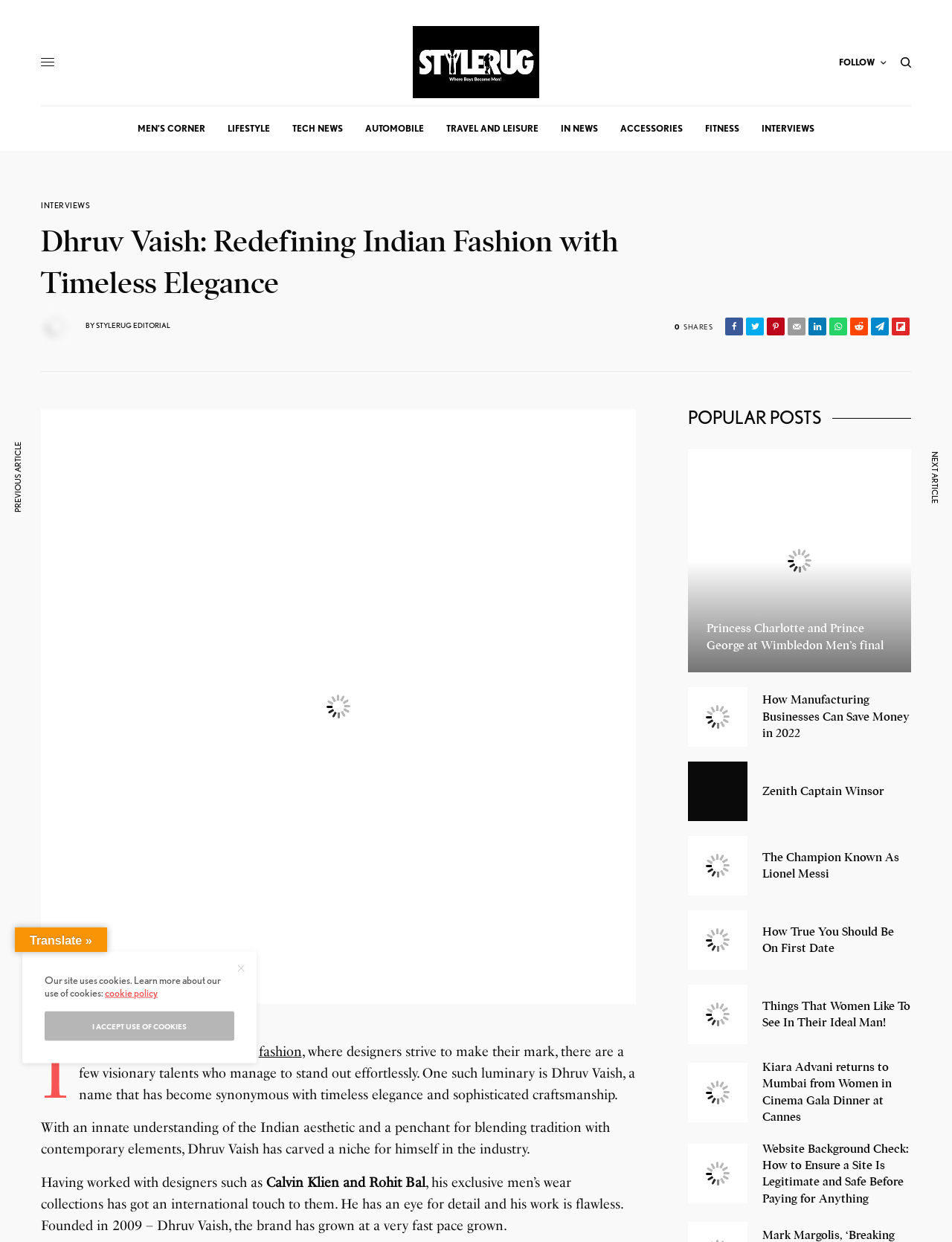Predict the bounding box coordinates of the area that should be clicked to accomplish the following instruction: "Read the article 'Kiara Advani returns to Mumbai from Women in Cinema Gala Dinner at Cannes'". The bounding box coordinates should consist of four float numbers between 0 and 1, i.e., [left, top, right, bottom].

[0.723, 0.856, 0.785, 0.903]